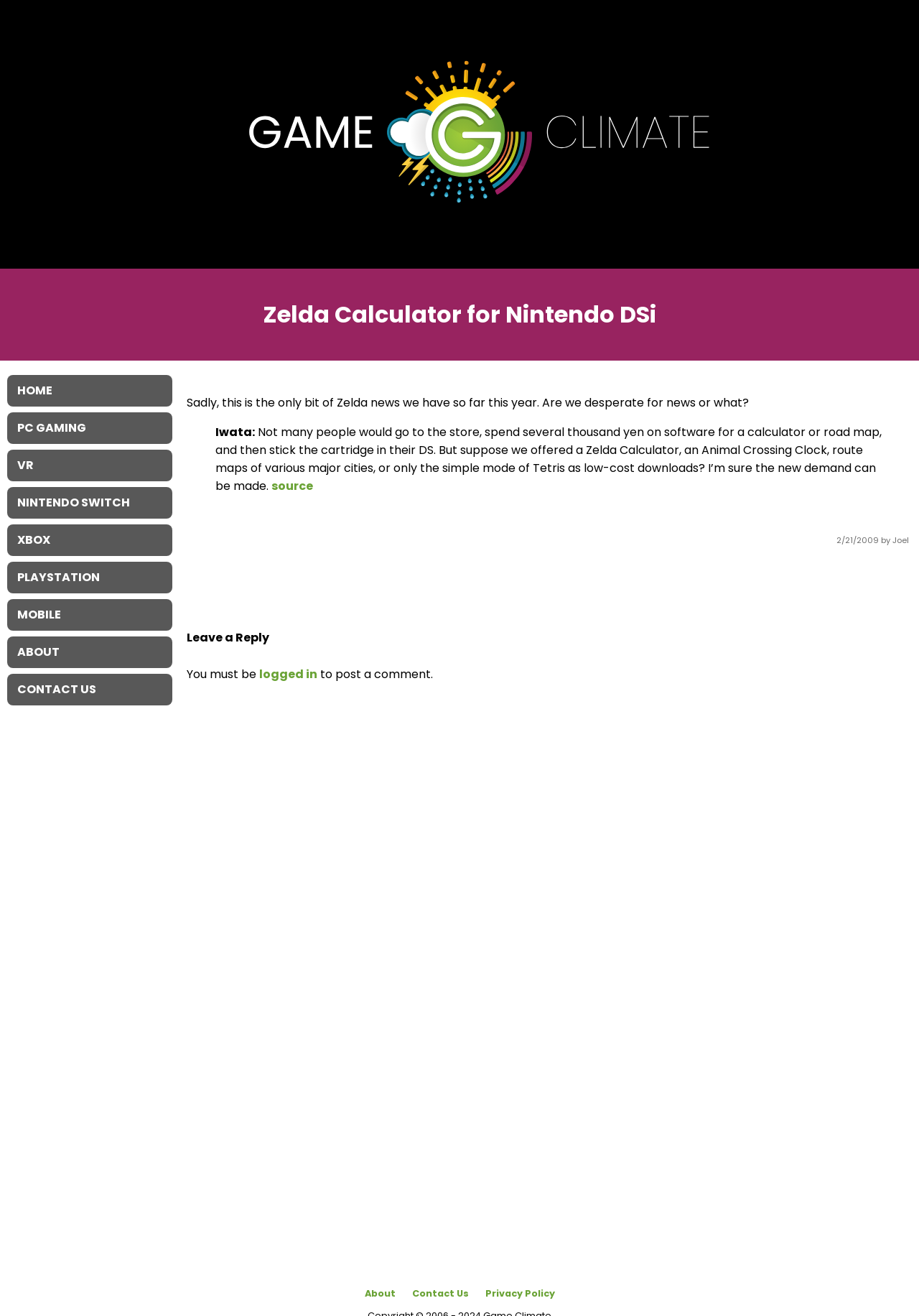Carefully examine the image and provide an in-depth answer to the question: What is Iwata's quote about?

I found Iwata's quote by looking at the blockquote element in the article section, which contains the static text 'Iwata: Not many people would go to the store, spend several thousand yen on software for a calculator or road map, and then stick the cartridge in their DS. But suppose we offered a Zelda Calculator...'.